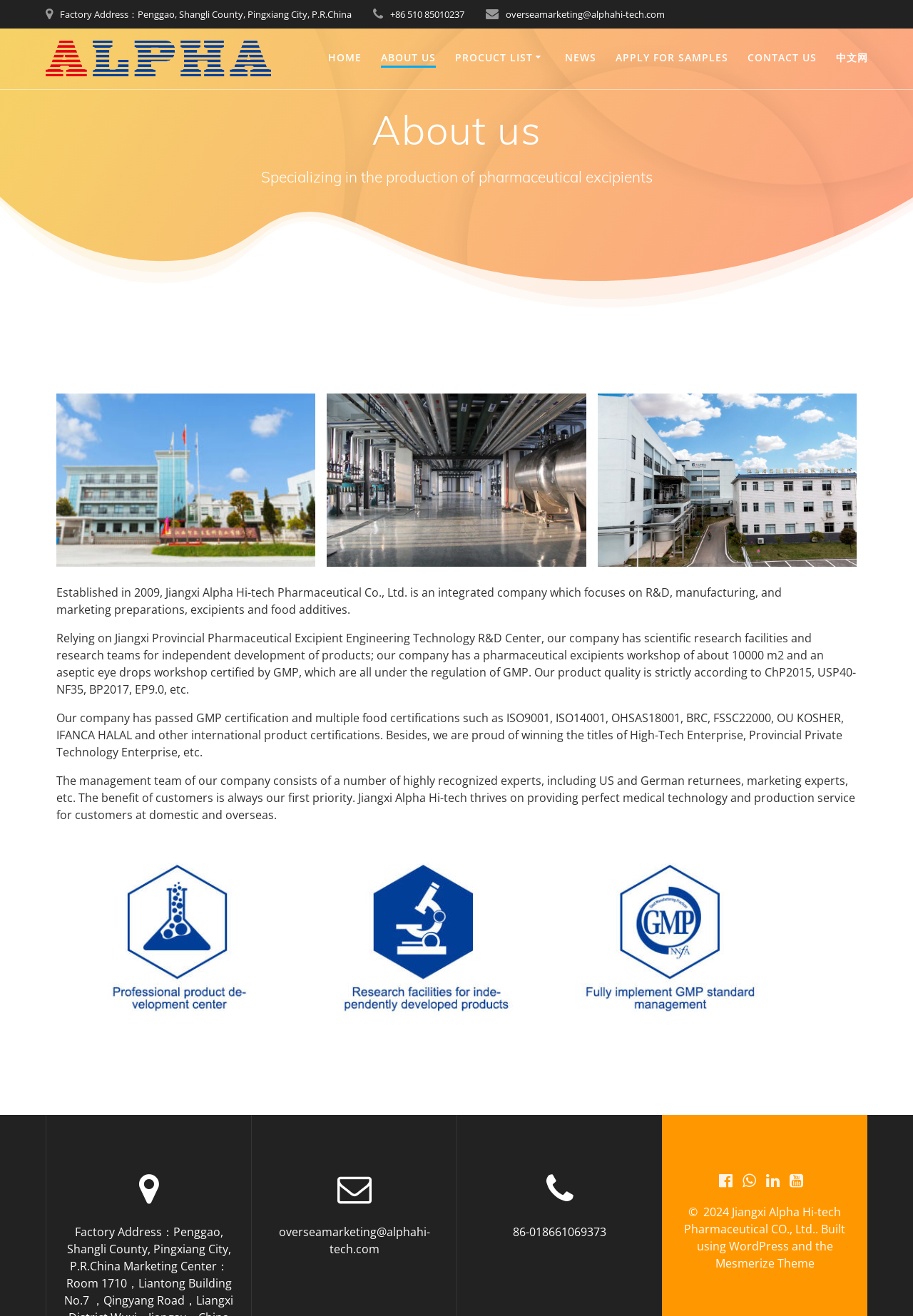What is the company's address?
Answer the question with a single word or phrase, referring to the image.

Penggao, Shangli County, Pingxiang City, P.R.China